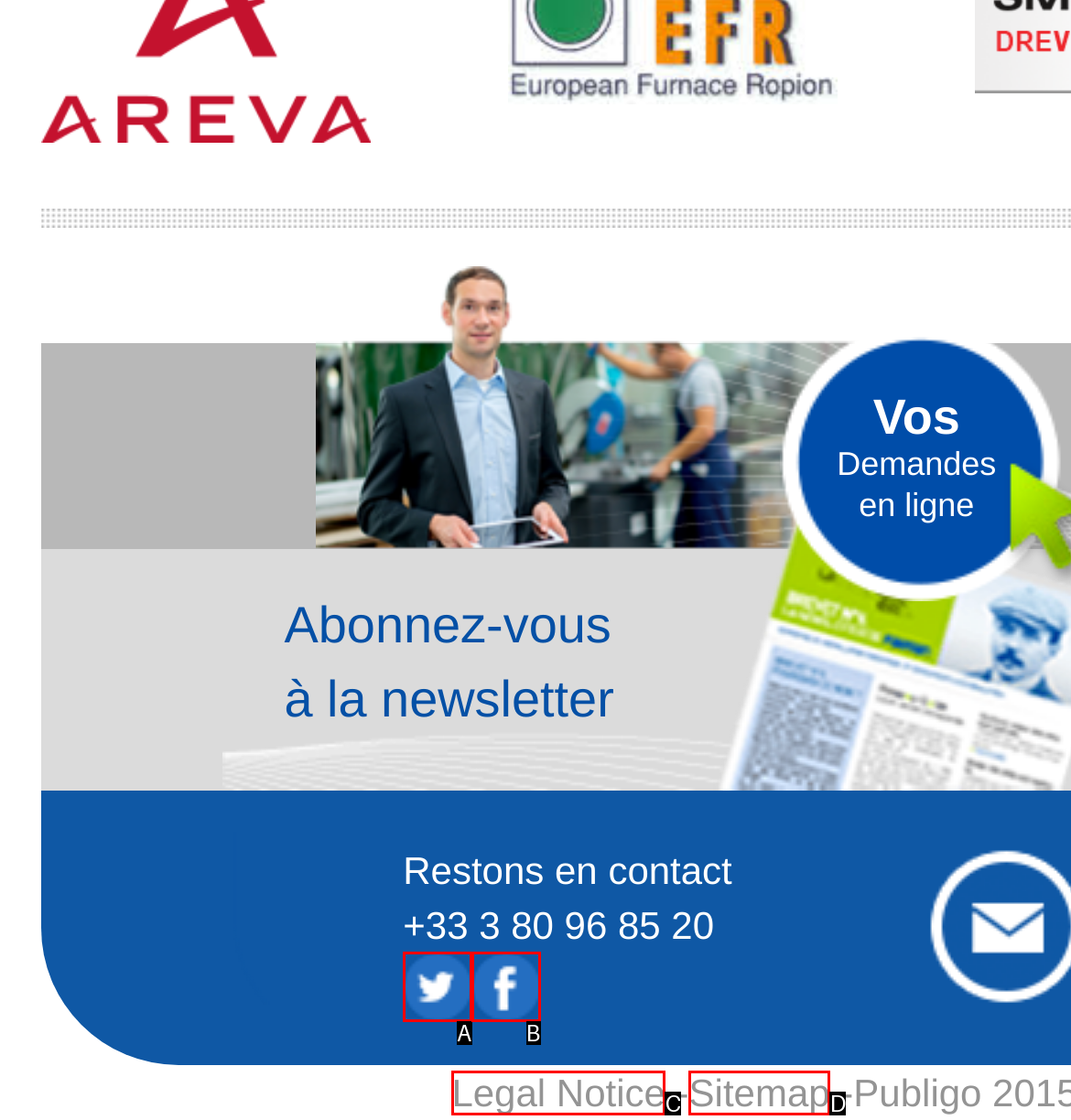Given the description: Legal Notice
Identify the letter of the matching UI element from the options.

C